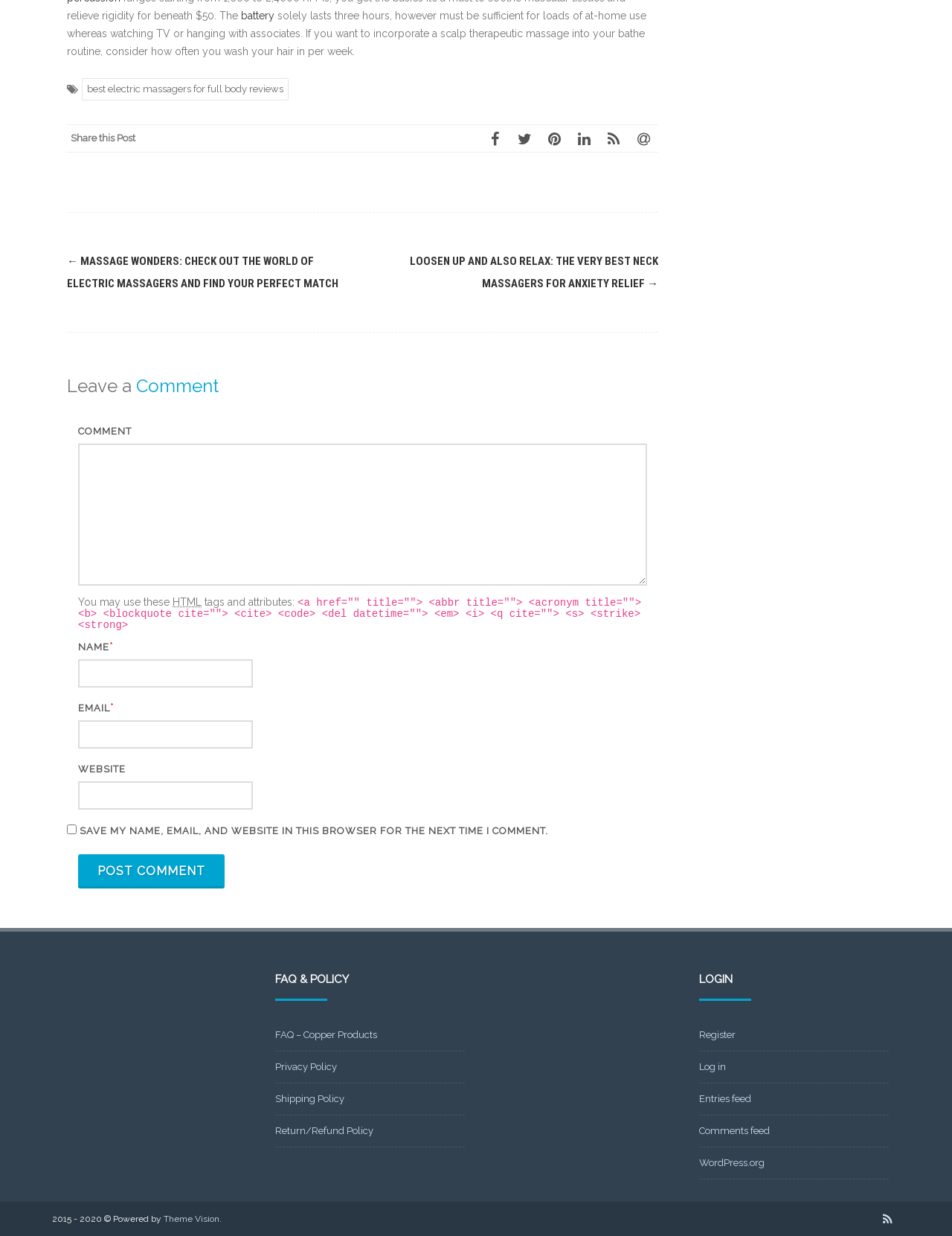Please locate the bounding box coordinates of the element's region that needs to be clicked to follow the instruction: "Click on the button to post a comment". The bounding box coordinates should be provided as four float numbers between 0 and 1, i.e., [left, top, right, bottom].

[0.082, 0.691, 0.236, 0.719]